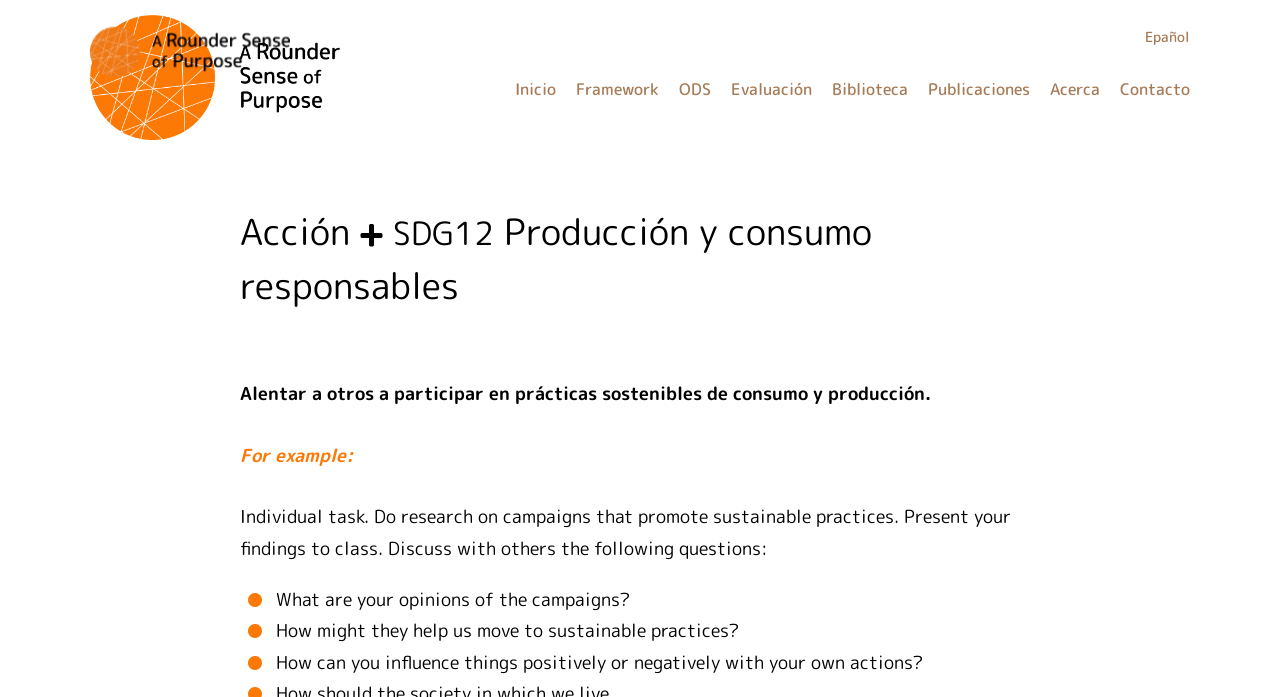Identify and extract the main heading of the webpage.

Acción  SDG12 Producción y consumo responsables